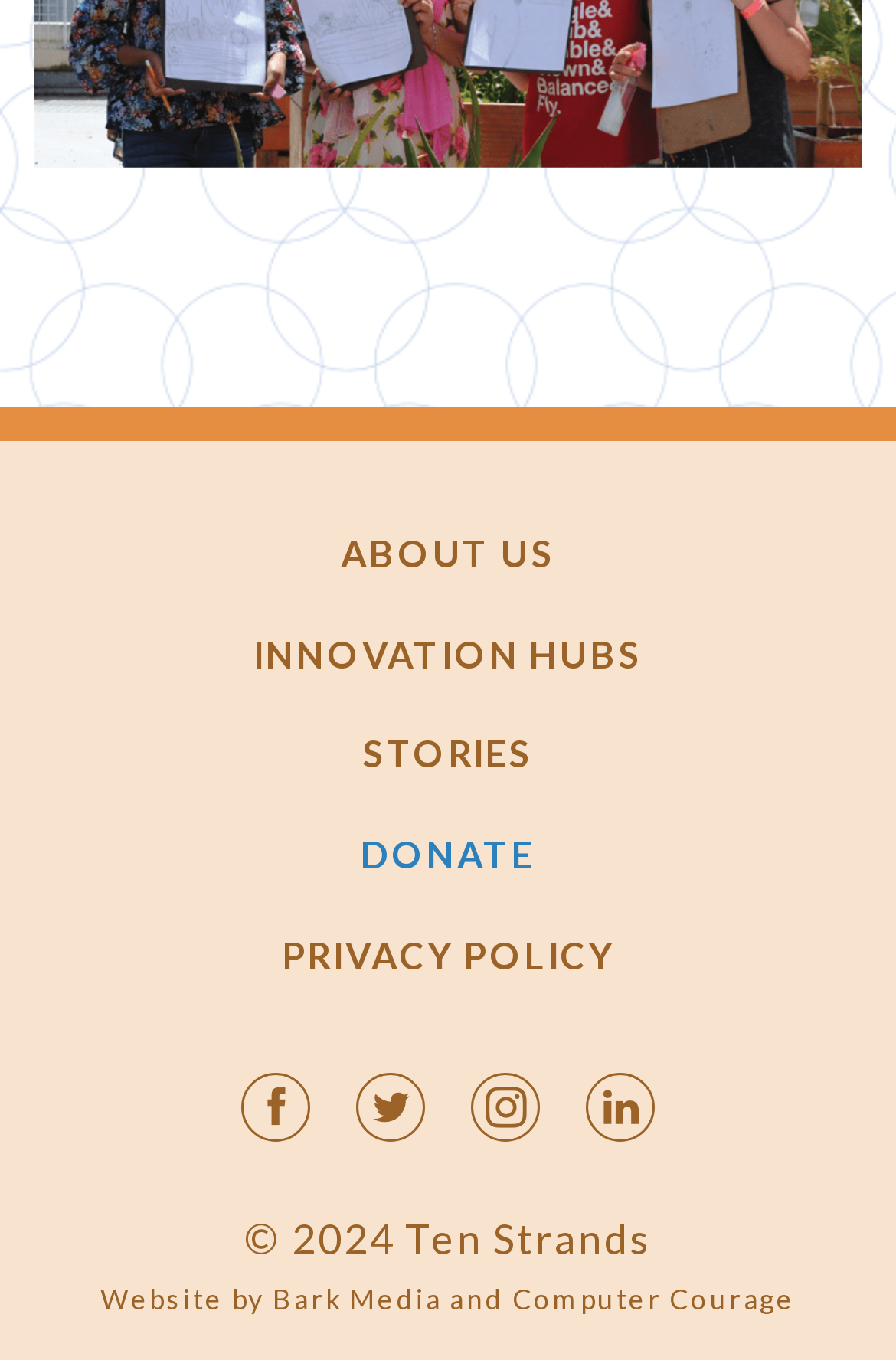From the image, can you give a detailed response to the question below:
How many social media links are available?

I counted the number of social media links at the bottom of the webpage, which are 'g', 'f', 'r', and 'q', so there are 4 social media links available.